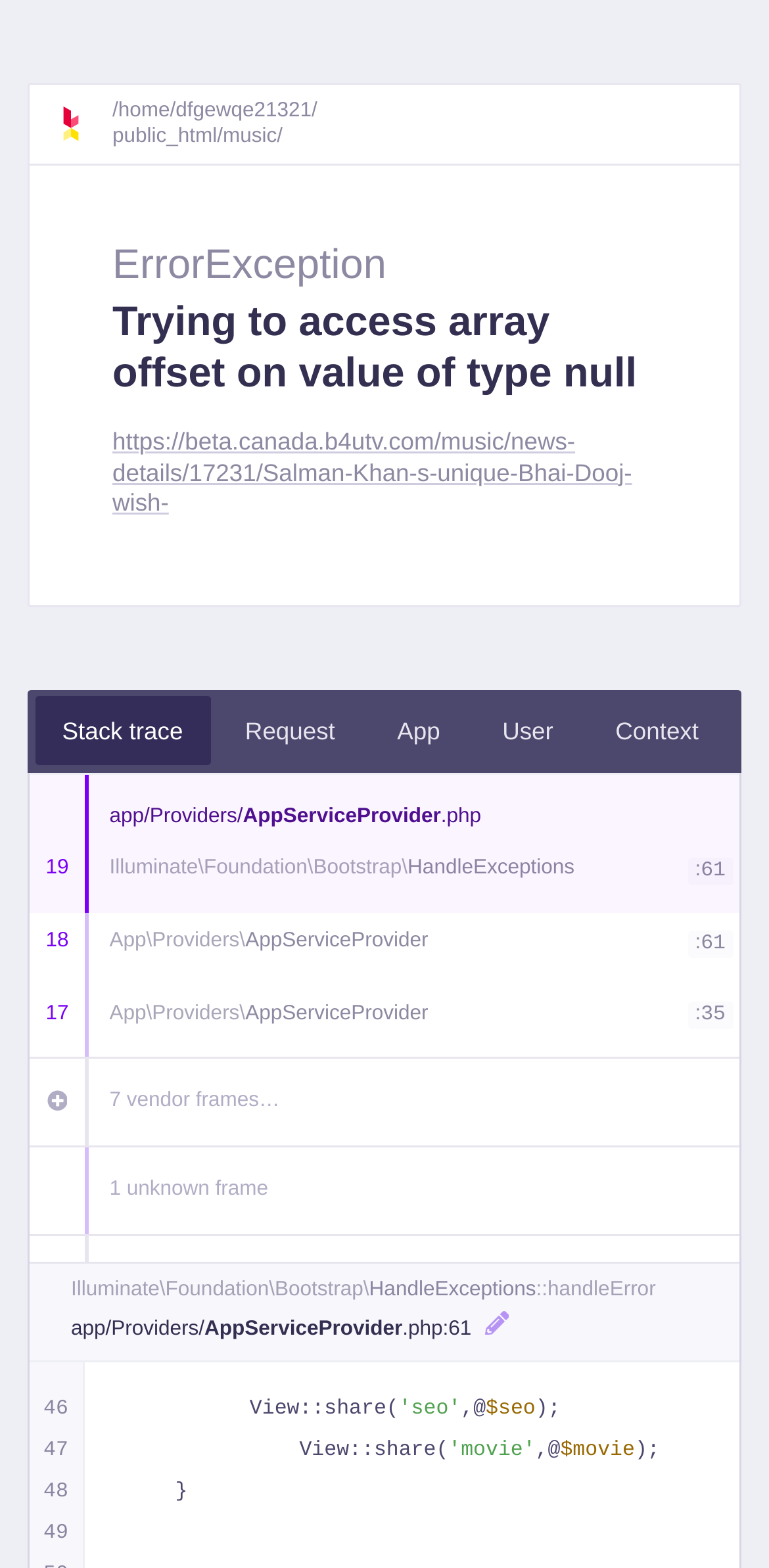Provide the bounding box coordinates of the section that needs to be clicked to accomplish the following instruction: "Go to the 'AppServiceProvider' page."

[0.316, 0.513, 0.573, 0.528]